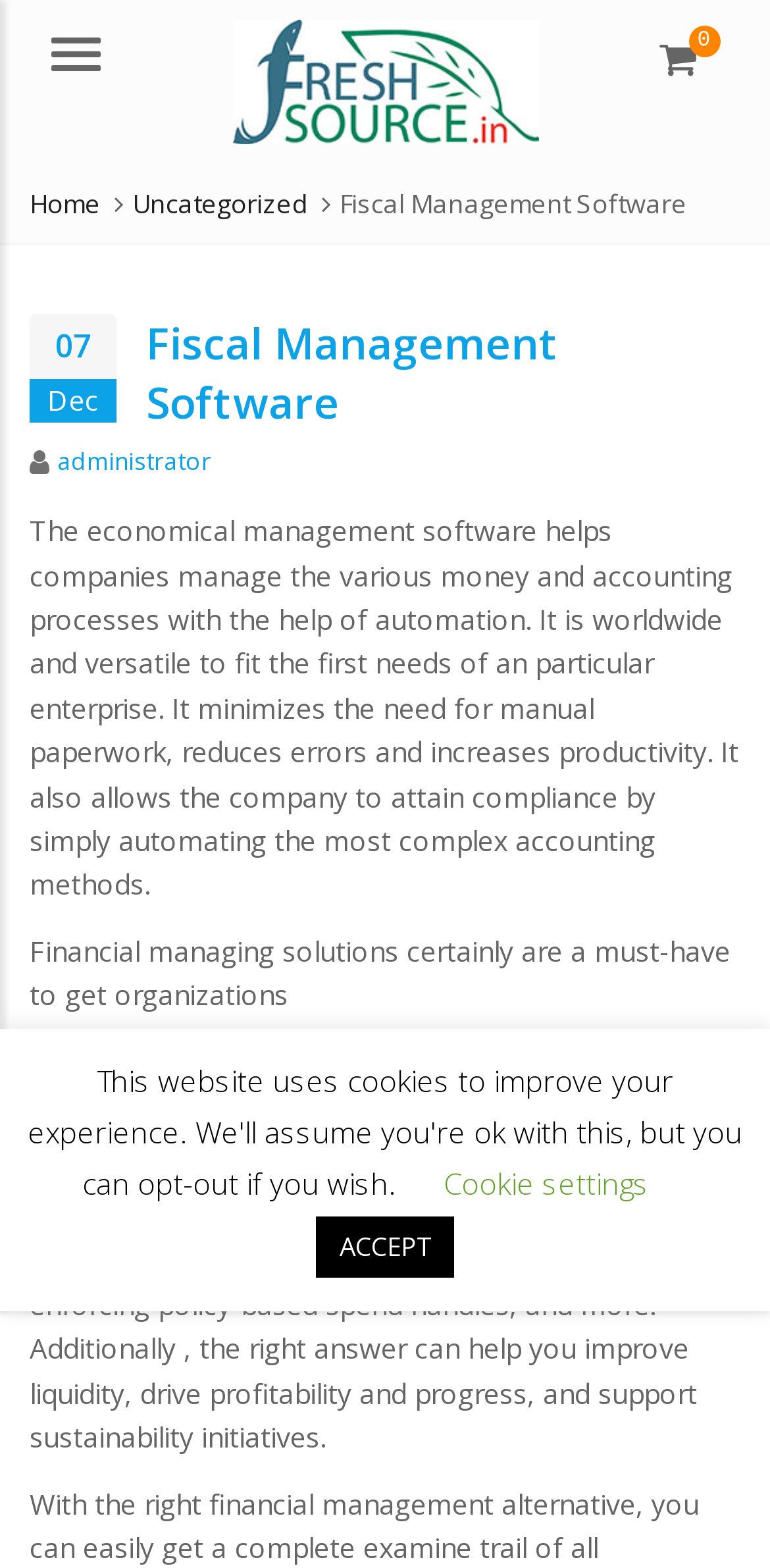Provide the bounding box coordinates of the area you need to click to execute the following instruction: "Click the logo".

[0.301, 0.038, 0.699, 0.062]